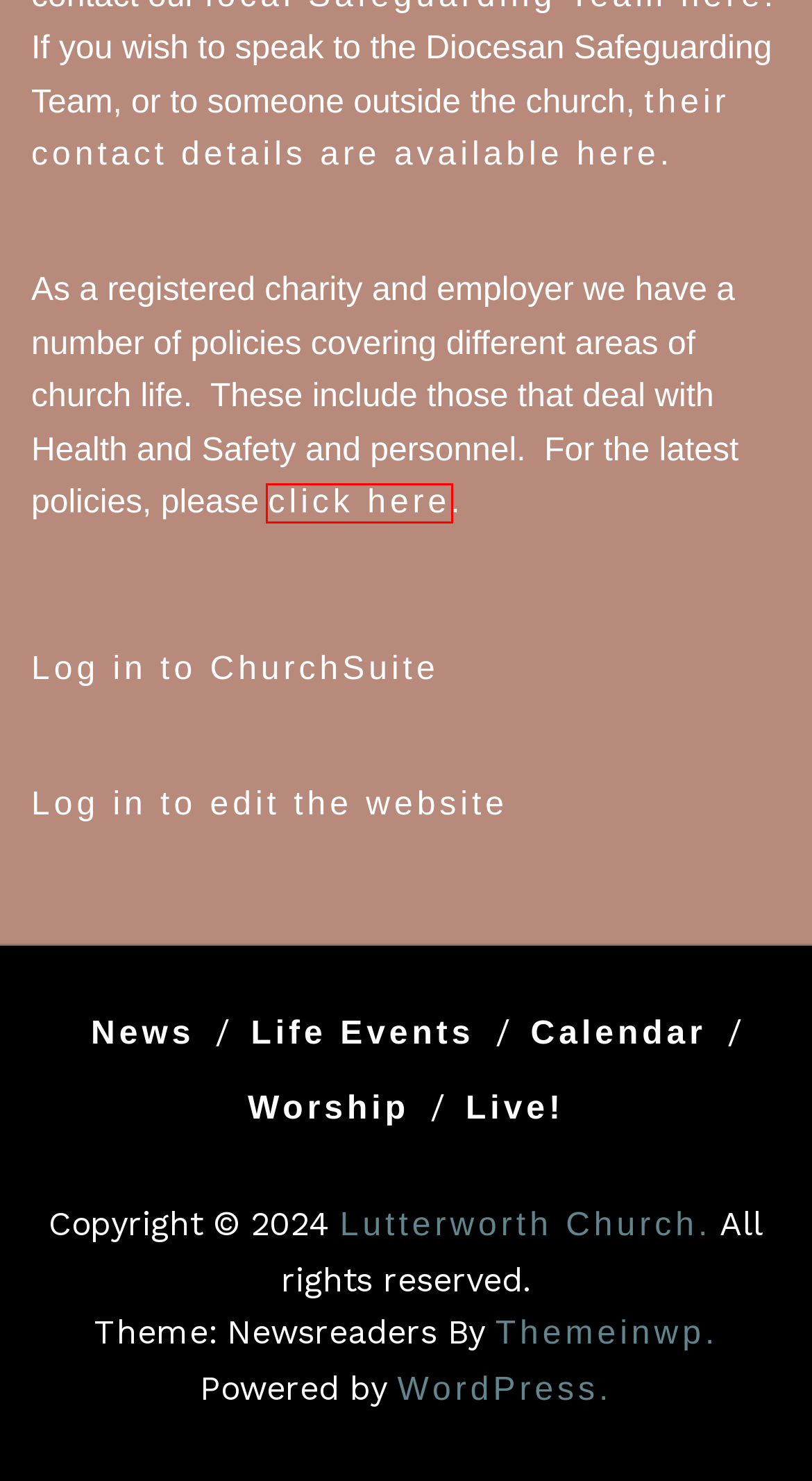Inspect the provided webpage screenshot, concentrating on the element within the red bounding box. Select the description that best represents the new webpage after you click the highlighted element. Here are the candidates:
A. Visit Us – Lutterworth Church
B. Policies and Procedures – Lutterworth Church
C. The Wycliffe Fellowship – The Church of England in Lutterworth, Cotesbach and Bitteswell
D. Church Life – Lutterworth Church
E. Blog Tool, Publishing Platform, and CMS – WordPress.org
F. Contact Us – Lutterworth Church
G. Worship – Lutterworth Church
H. Log In ‹ Lutterworth Church — WordPress

B